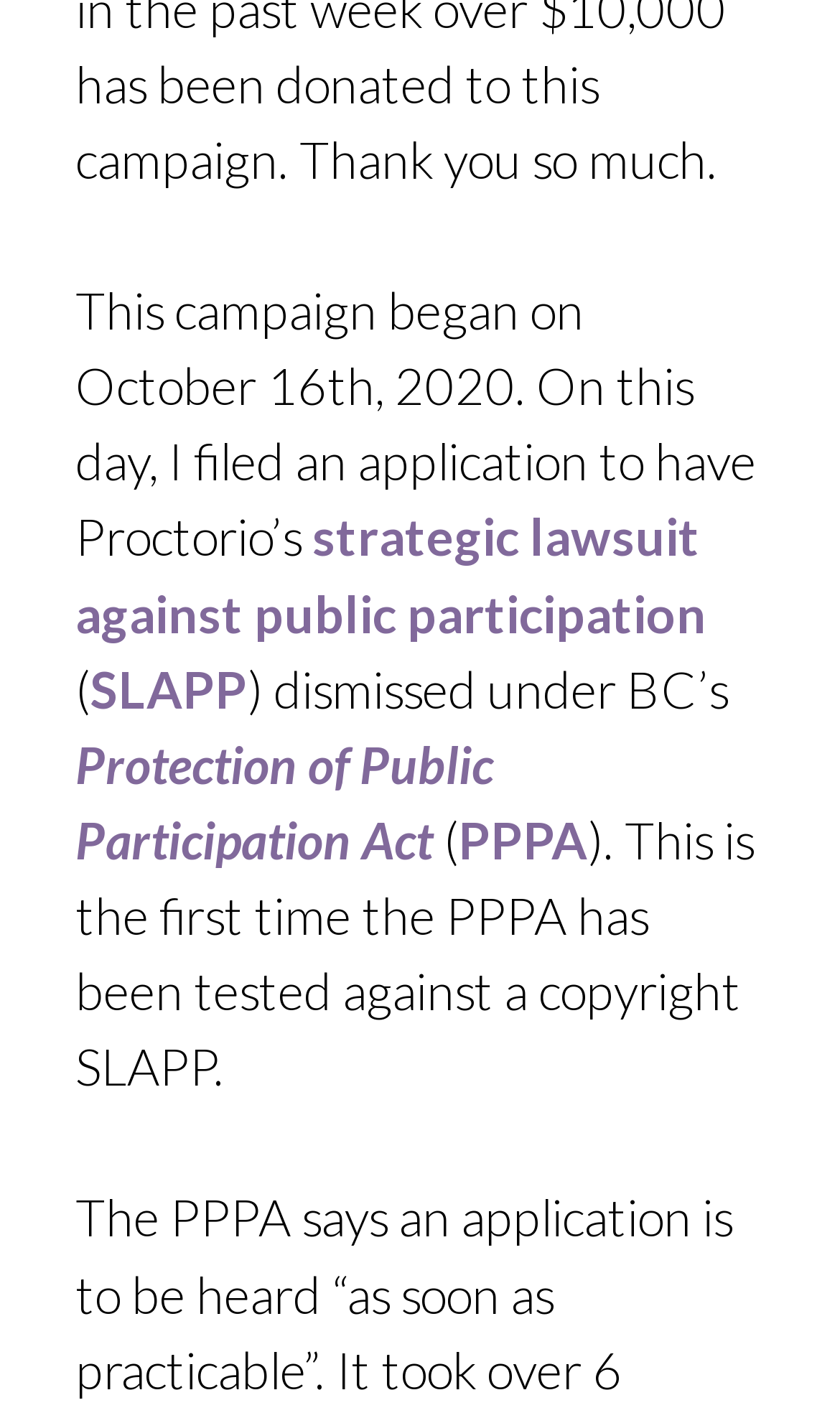Bounding box coordinates are specified in the format (top-left x, top-left y, bottom-right x, bottom-right y). All values are floating point numbers bounded between 0 and 1. Please provide the bounding box coordinate of the region this sentence describes: strategic lawsuit against public participation

[0.09, 0.358, 0.841, 0.453]